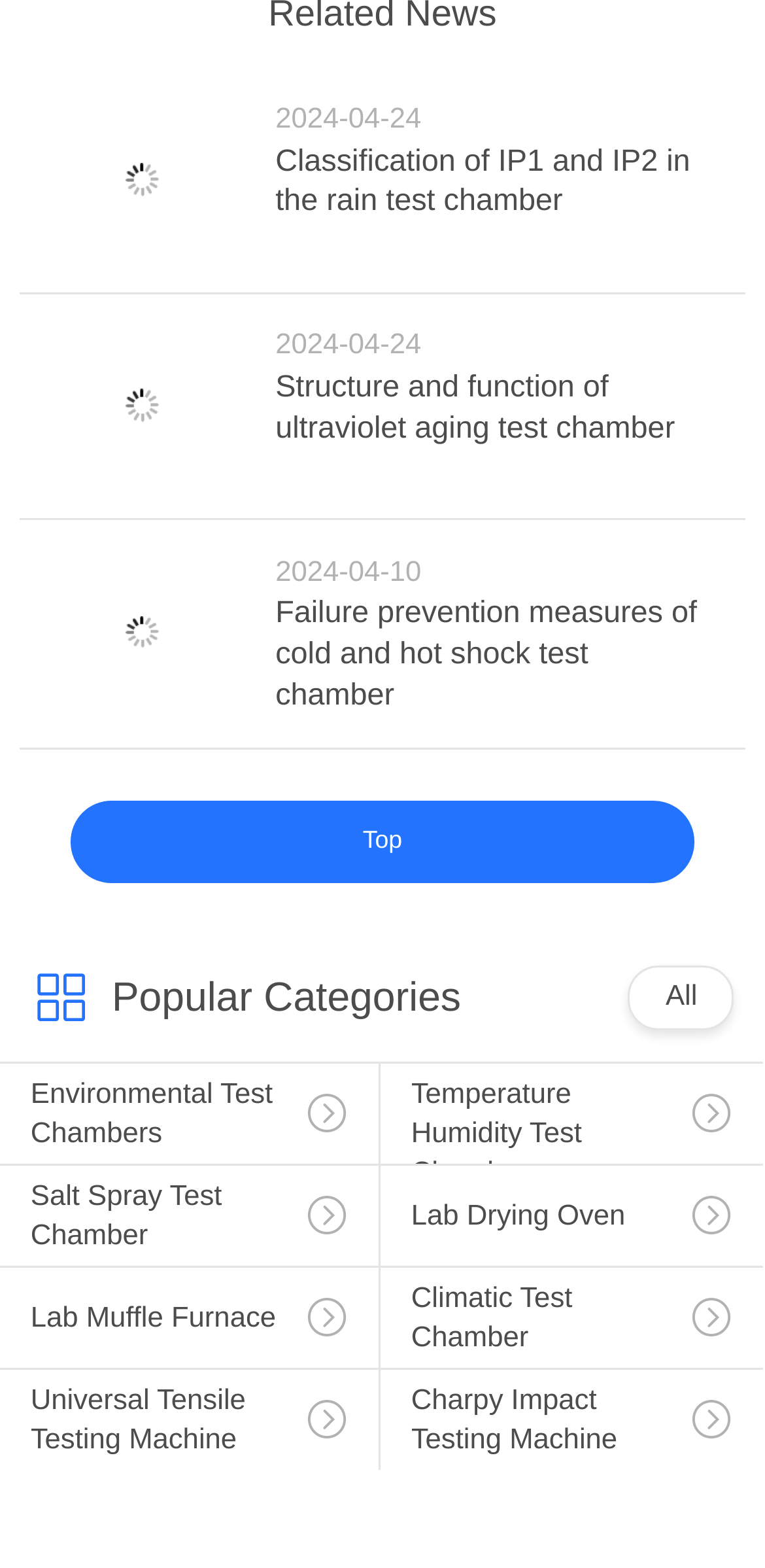How many categories are listed on this page?
Based on the image, provide a one-word or brief-phrase response.

7